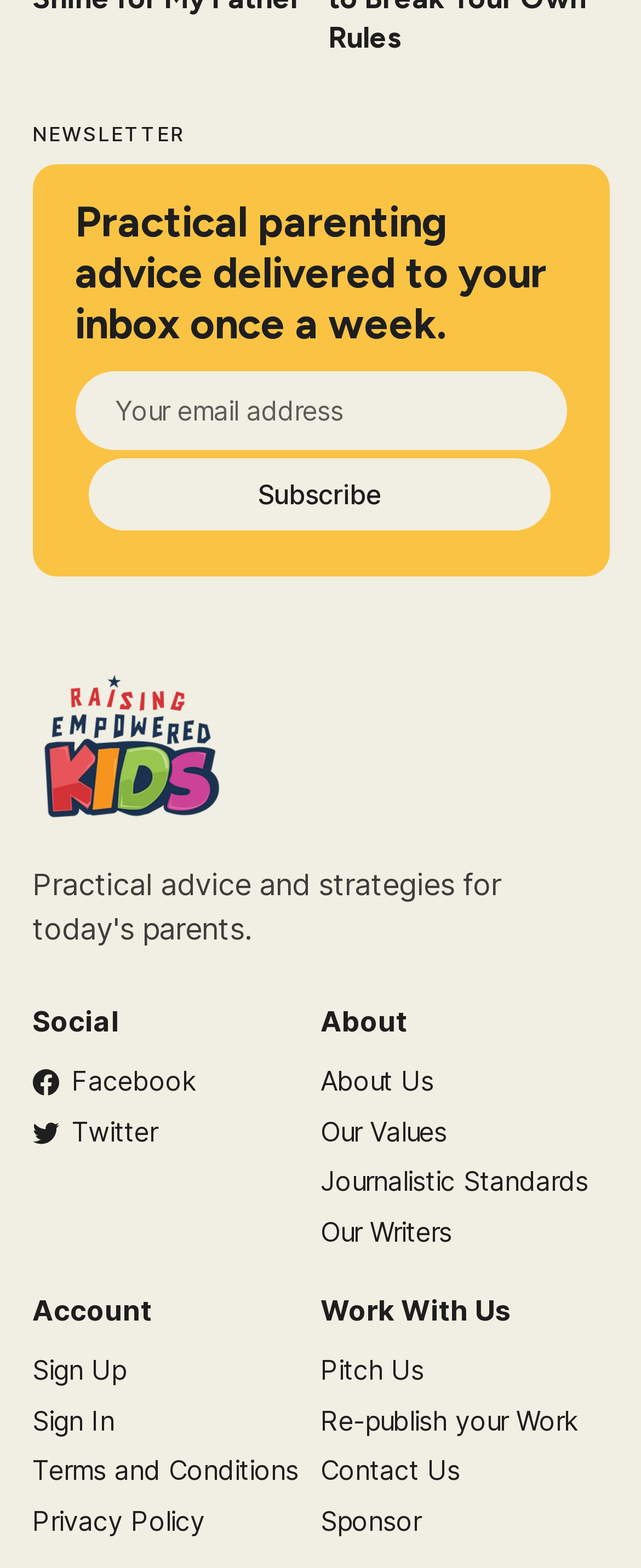Carefully examine the image and provide an in-depth answer to the question: How can I sign up for the website?

The 'Sign Up' link is located under the 'Account' section, which suggests that it is the way to sign up for the website.